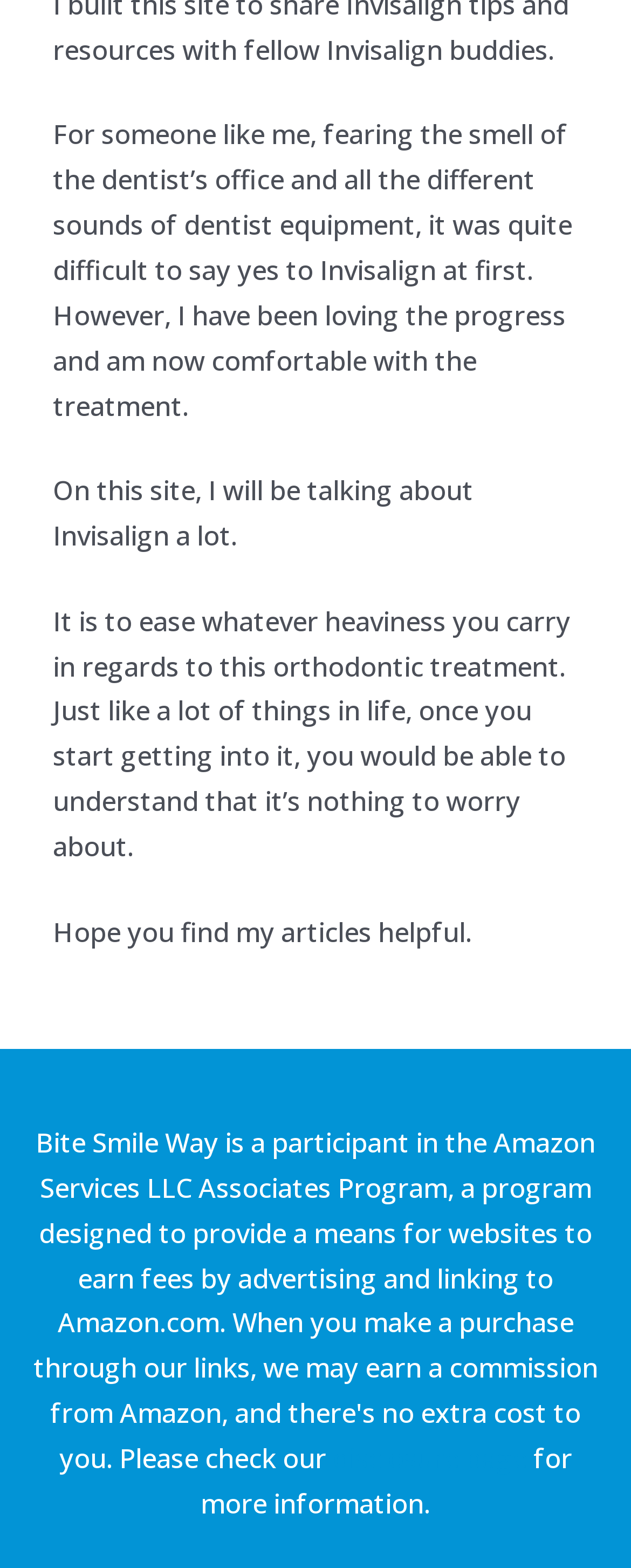What can be found on the disclosure page?
Utilize the information in the image to give a detailed answer to the question.

The link 'disclosure page' is accompanied by the text 'for more information' which suggests that the disclosure page provides additional information.